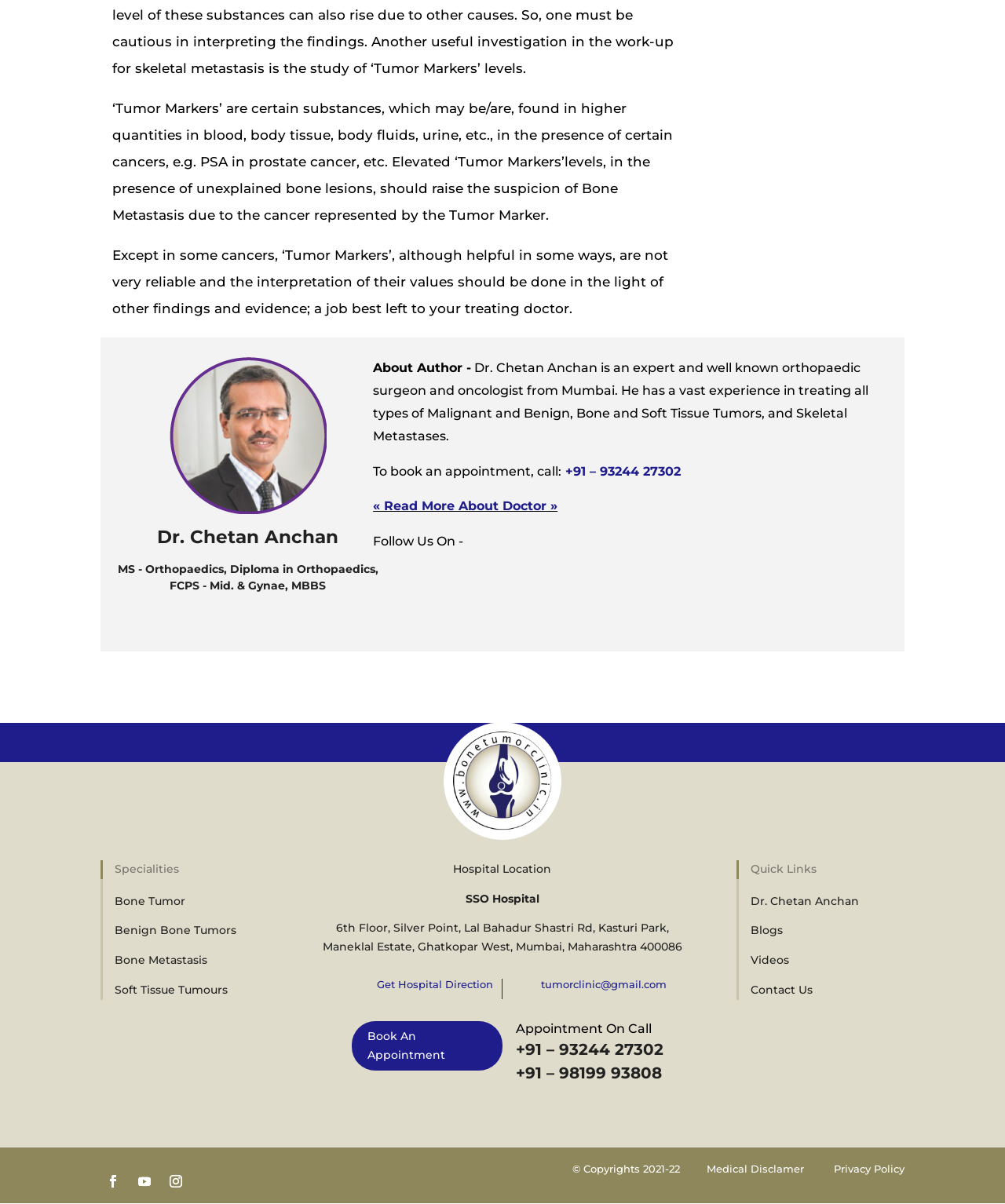Indicate the bounding box coordinates of the clickable region to achieve the following instruction: "Get hospital direction."

[0.375, 0.812, 0.491, 0.823]